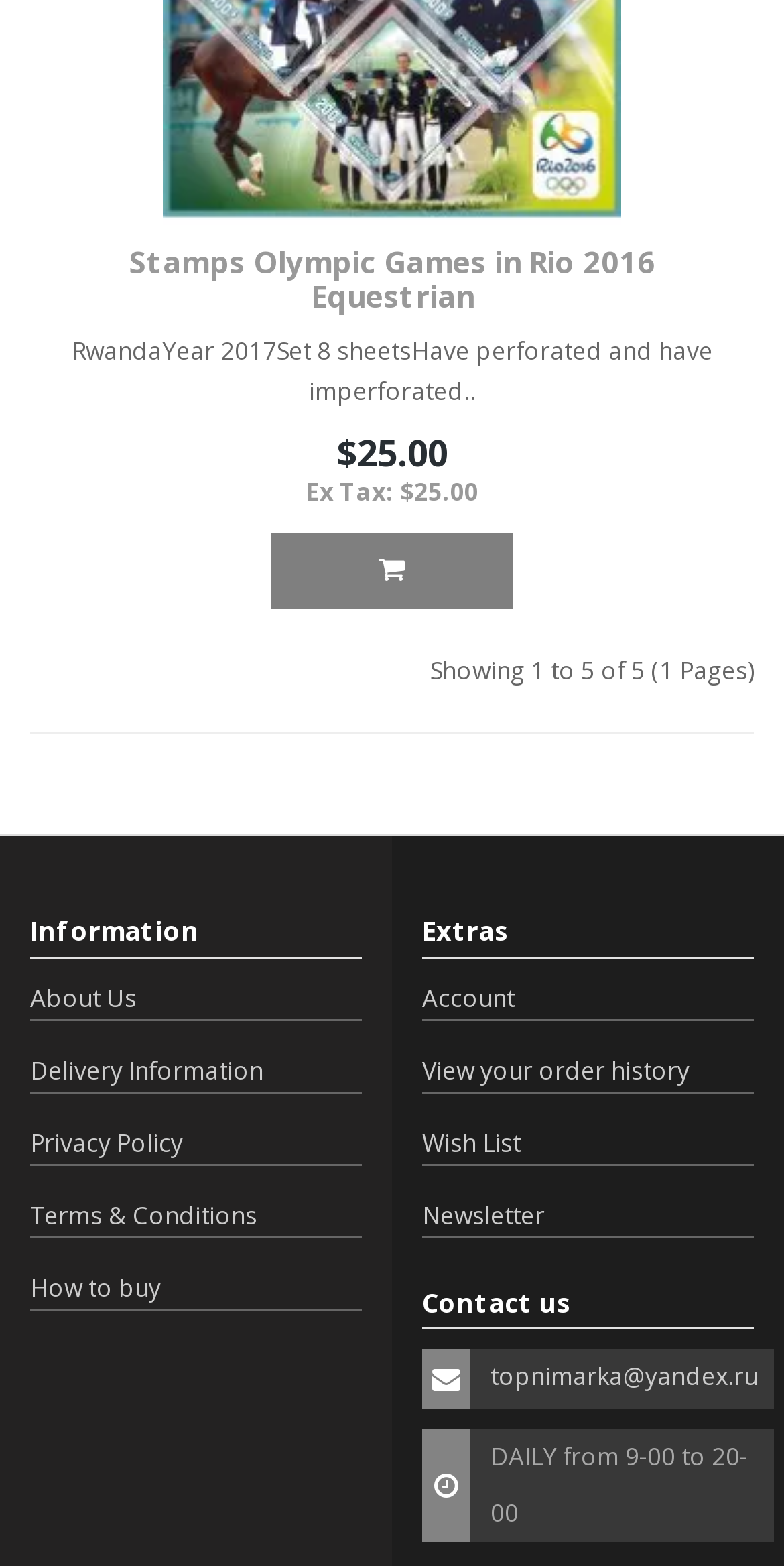Please identify the bounding box coordinates of the area that needs to be clicked to follow this instruction: "Go to the about us page".

[0.038, 0.625, 0.462, 0.652]